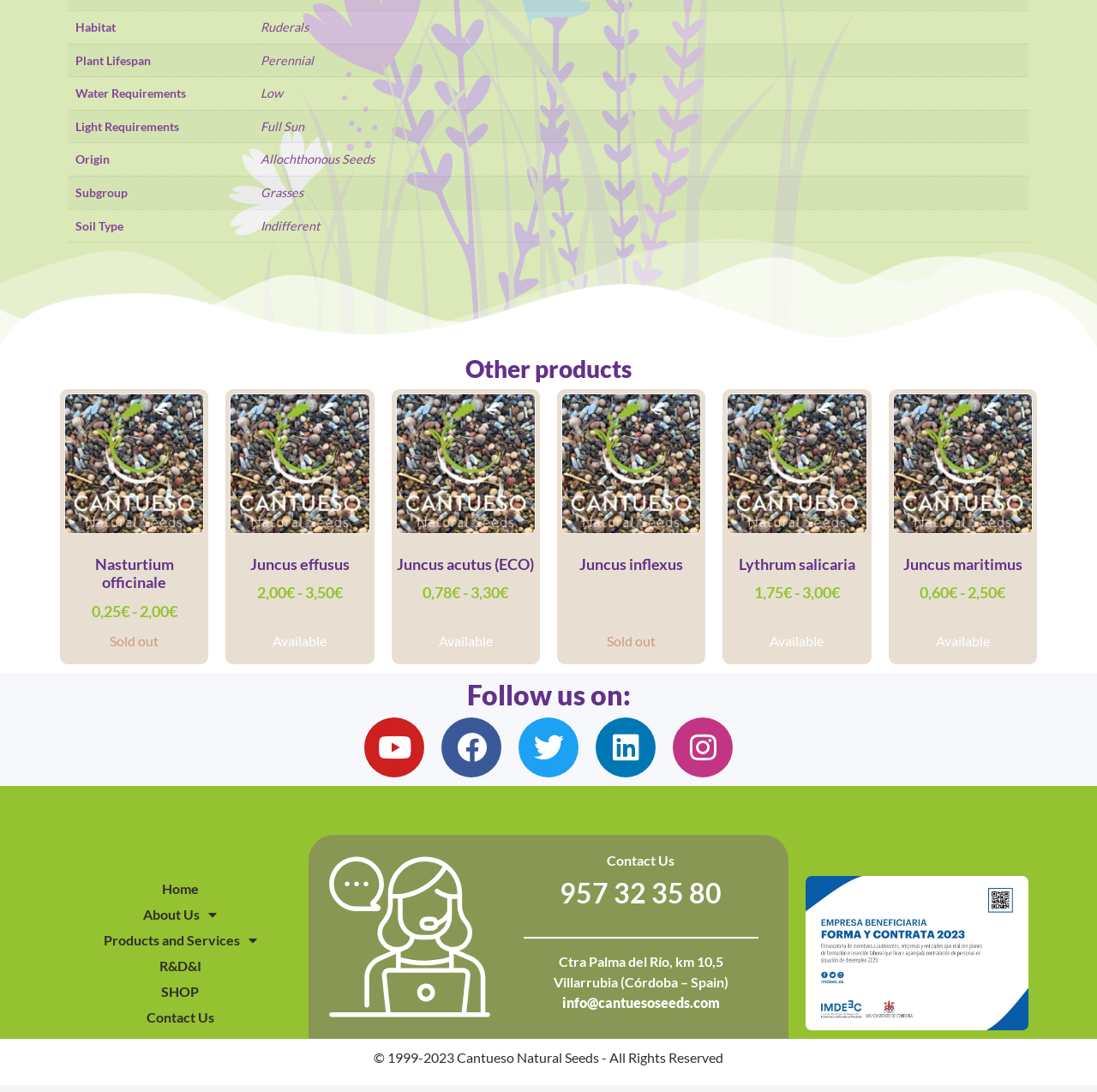What is the price range of Juncus acutus? Observe the screenshot and provide a one-word or short phrase answer.

0.78€ - 3.30€